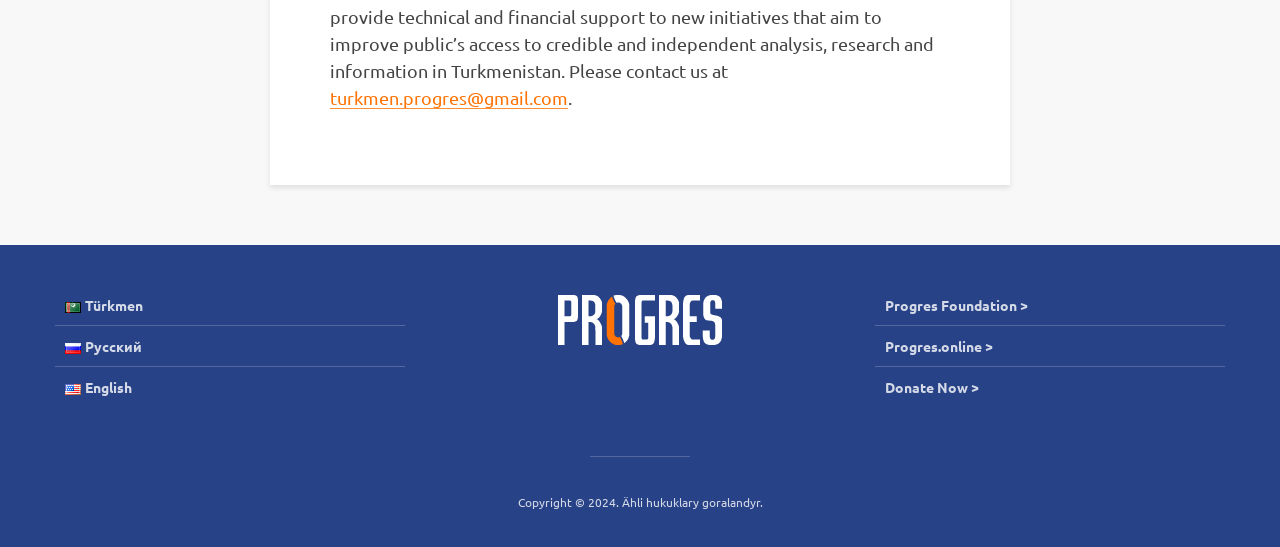Return the bounding box coordinates of the UI element that corresponds to this description: "Open toolbar Accessibility Tools". The coordinates must be given as four float numbers in the range of 0 and 1, [left, top, right, bottom].

None